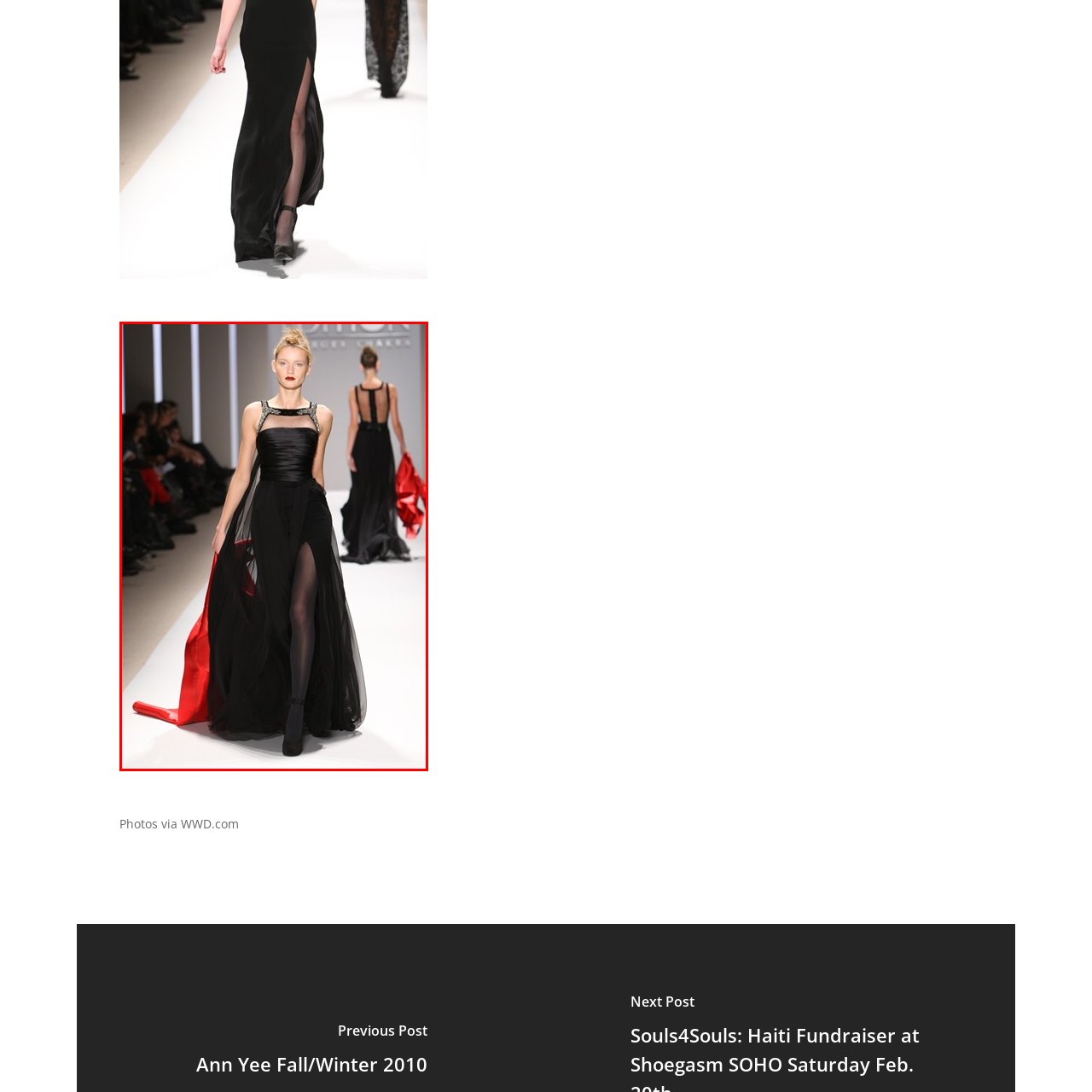Craft a detailed explanation of the image surrounded by the red outline.

The image showcases a stunning fashion model strutting down the runway, encapsulating the essence of high fashion. She wears an elegant black gown characterized by its flowing silhouette and a thigh-high slit that adds a daring touch. The gown features intricate detailing at the neckline, adorned with sparkling embellishments that catch the light, enhancing its luxurious appeal. 

In her hand, she gracefully holds a vibrant red fabric, contrasting beautifully with the black of her attire. This splash of color introduces a dynamic element to the scene. The backdrop of the runway is elegantly minimalistic, allowing the focus to remain on the model and her attire, while seated attendees in the dimly lit audience provide a sense of anticipation and admiration for the fashion being showcased. Overall, the composition epitomizes sophistication and allure in the world of contemporary fashion.